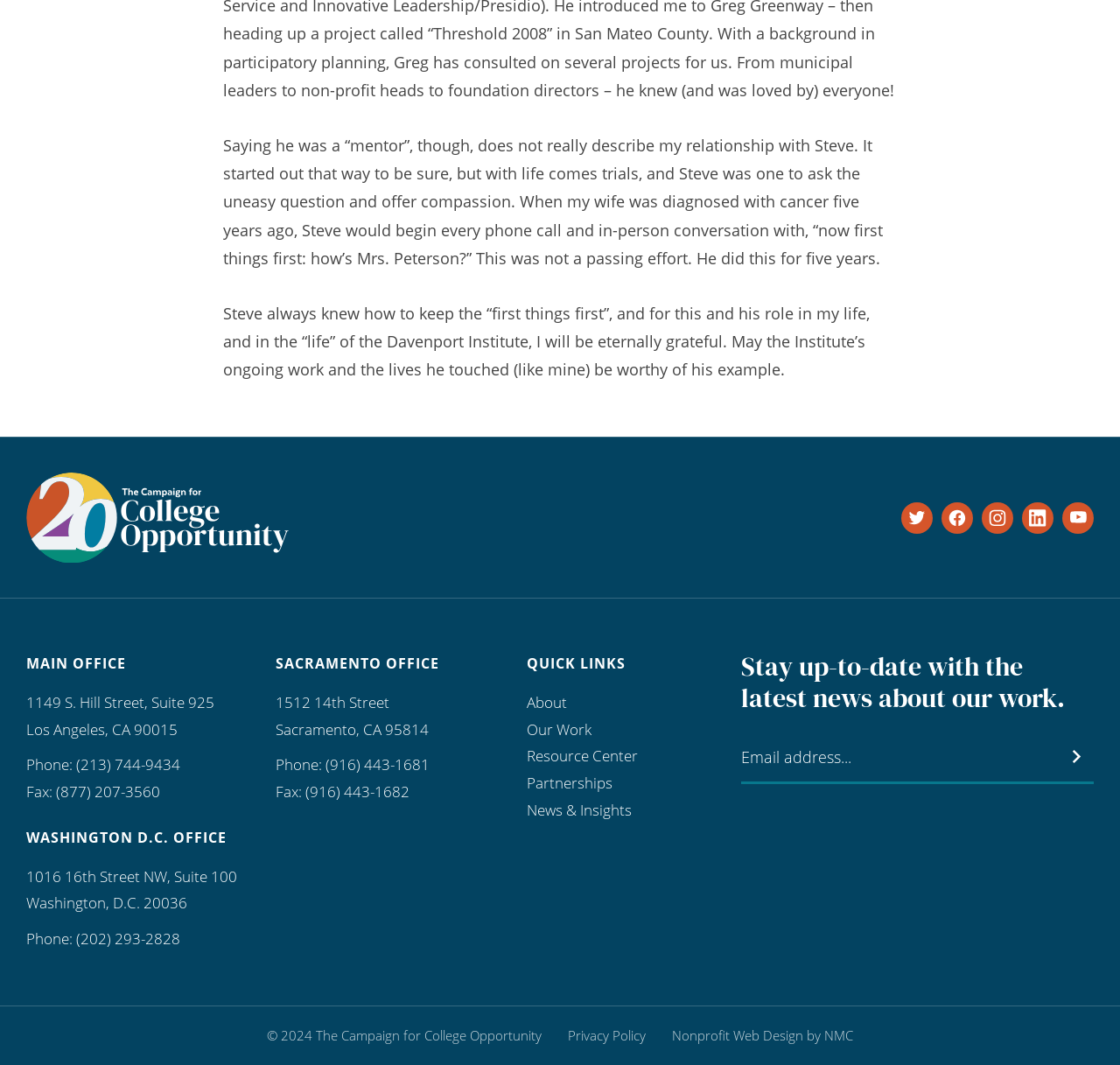Provide a brief response to the question using a single word or phrase: 
What are the office locations of the organization?

Los Angeles, Sacramento, Washington D.C.